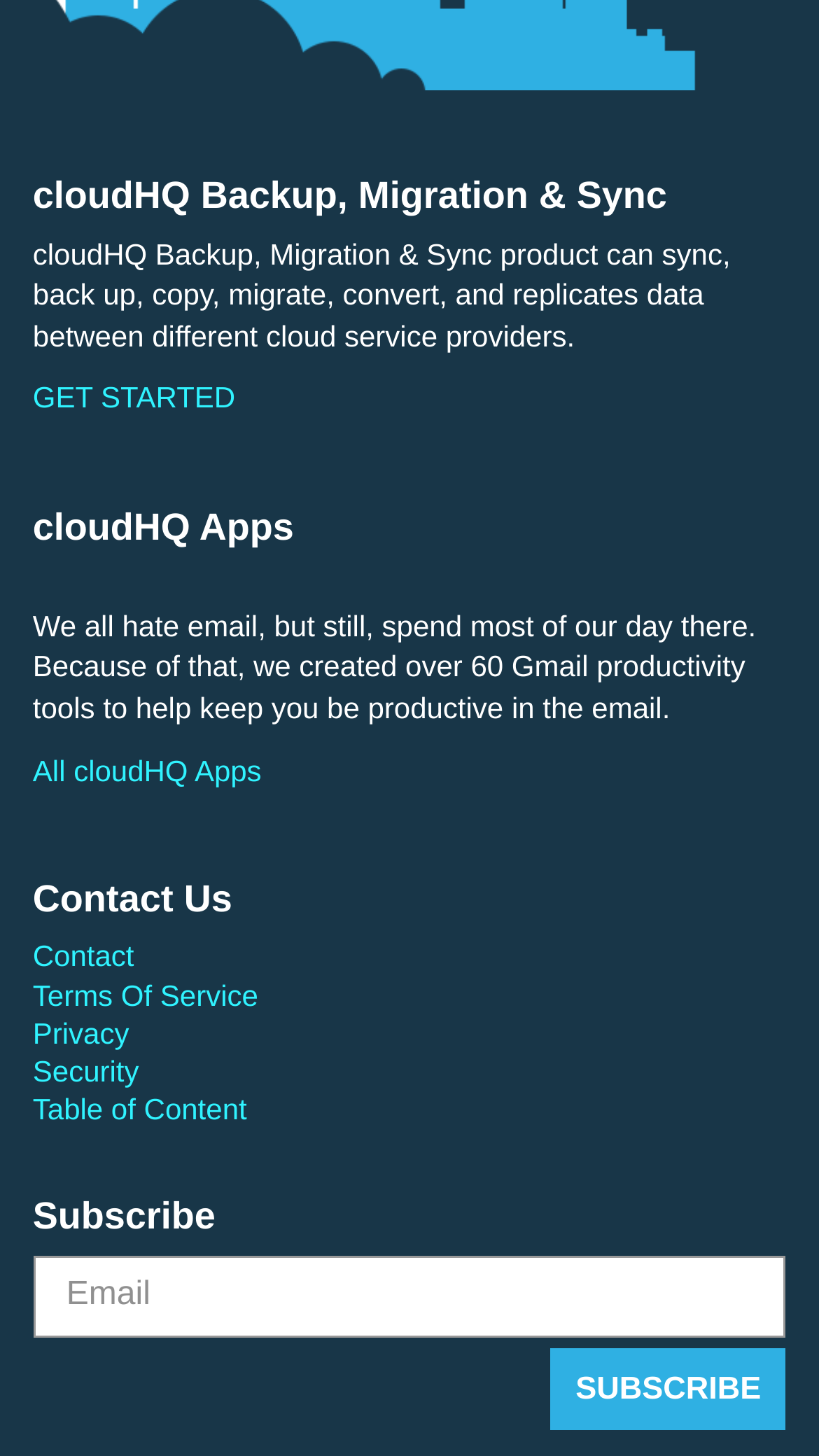Identify the bounding box coordinates for the UI element described as: "Privacy".

[0.04, 0.696, 0.96, 0.722]